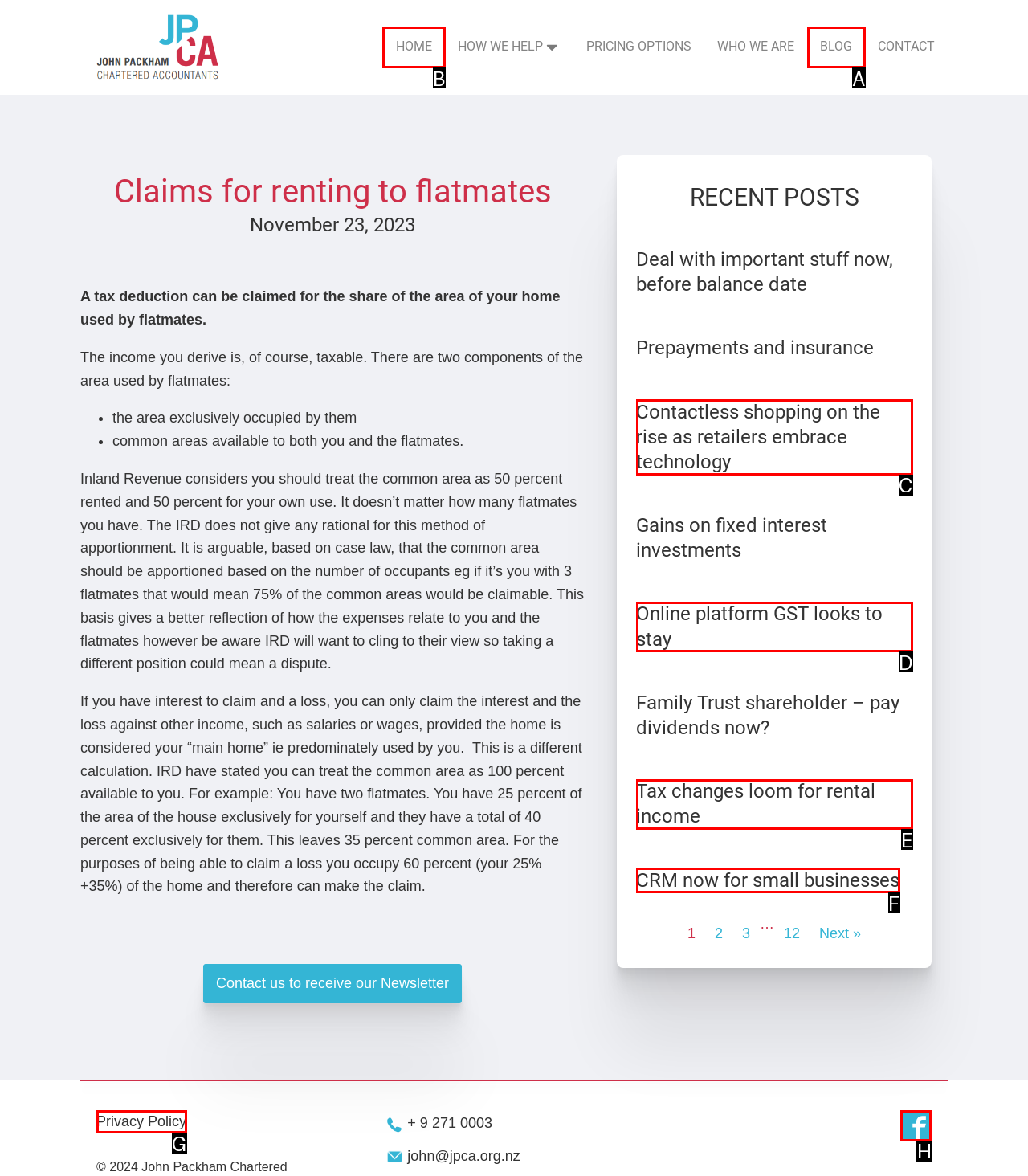Determine the HTML element to be clicked to complete the task: Click the 'HOME' link. Answer by giving the letter of the selected option.

B